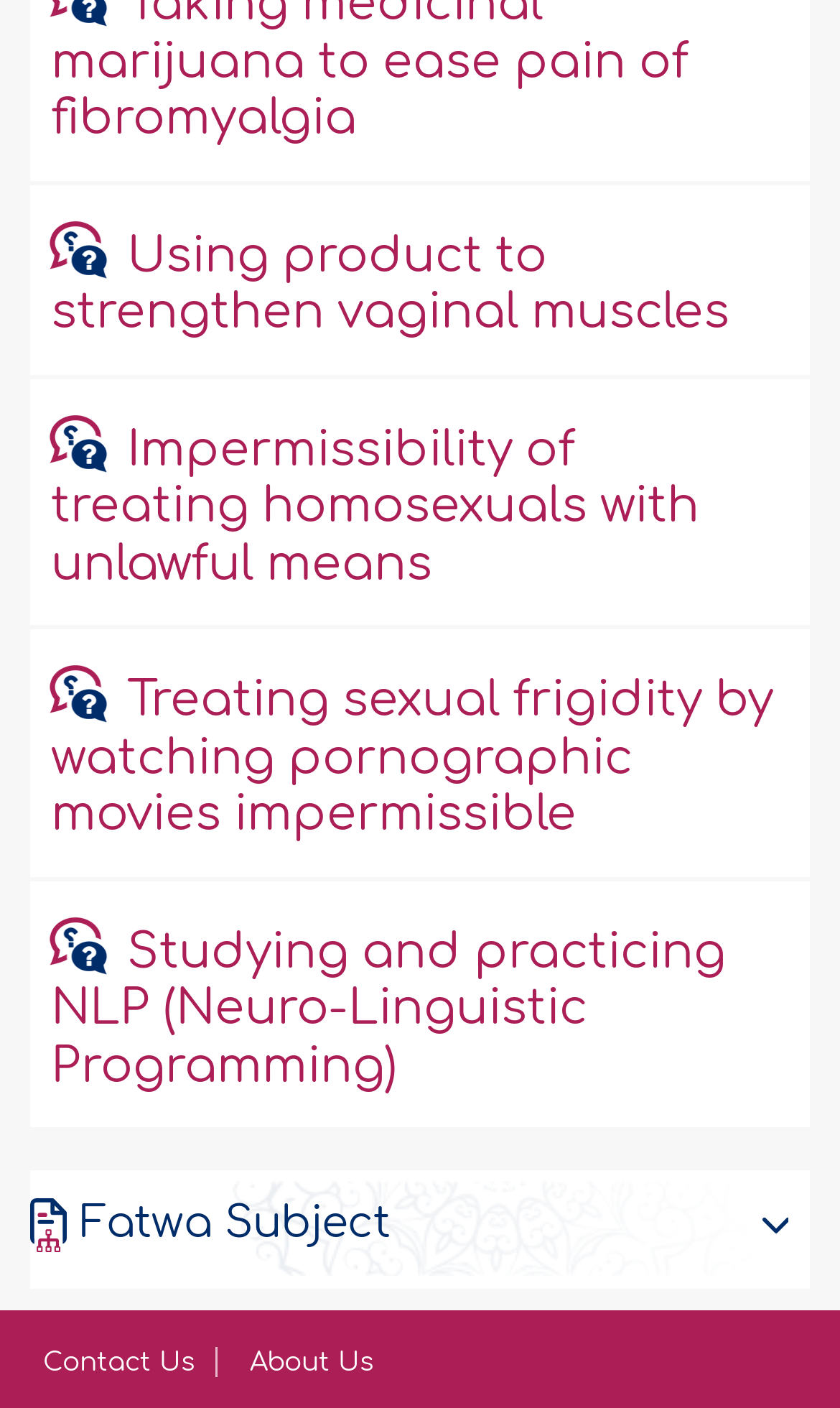Please analyze the image and provide a thorough answer to the question:
What is the topic of the third link?

The third link on the webpage has the text 'Treating sexual frigidity by watching pornographic movies impermissible', so the topic of the third link is related to treating sexual frigidity.